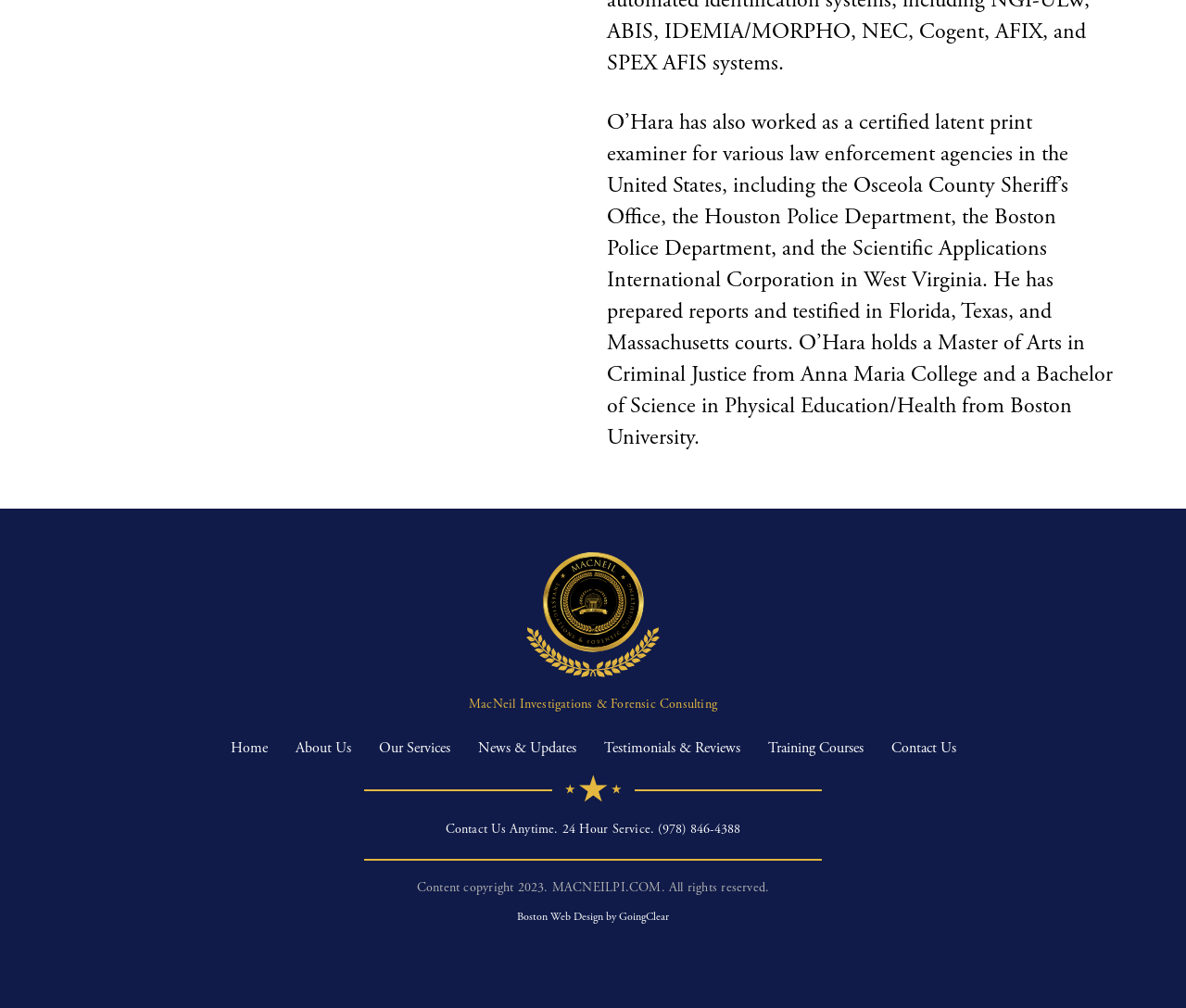Please respond to the question using a single word or phrase:
What is the year of copyright?

2023